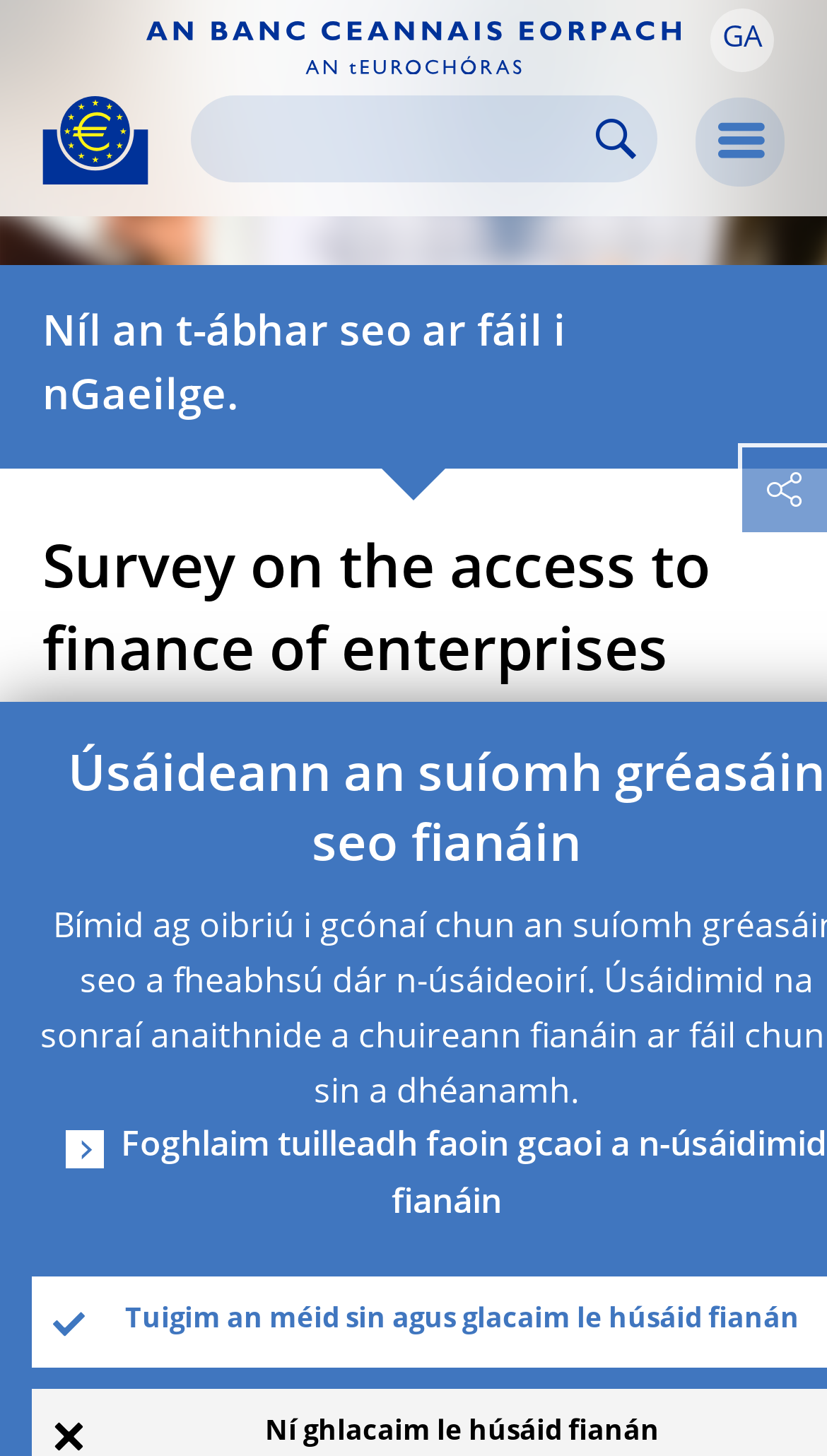What is the logo of the European Central Bank?
Based on the image, give a one-word or short phrase answer.

Yellow Euro sign surrounded by stars